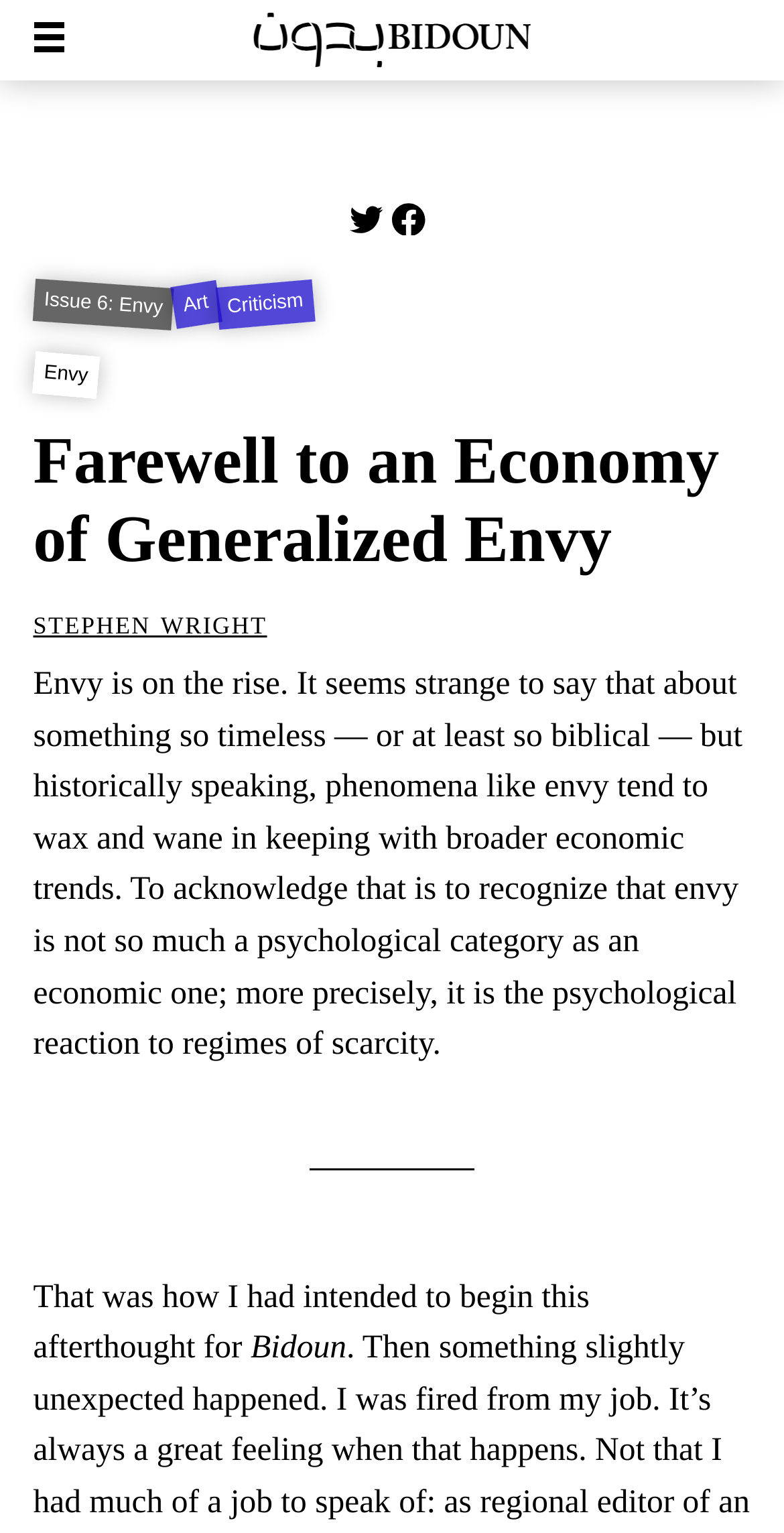Can you provide the bounding box coordinates for the element that should be clicked to implement the instruction: "Click the Twitter icon"?

[0.447, 0.13, 0.489, 0.163]